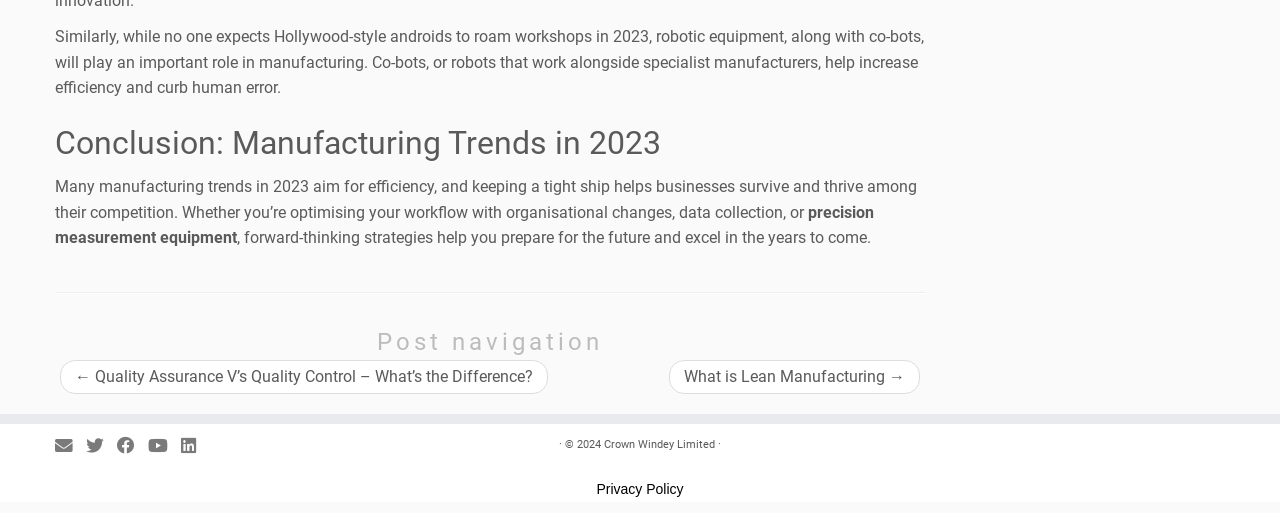Find the bounding box coordinates for the area you need to click to carry out the instruction: "Click the Customize button". The coordinates should be four float numbers between 0 and 1, indicated as [left, top, right, bottom].

None